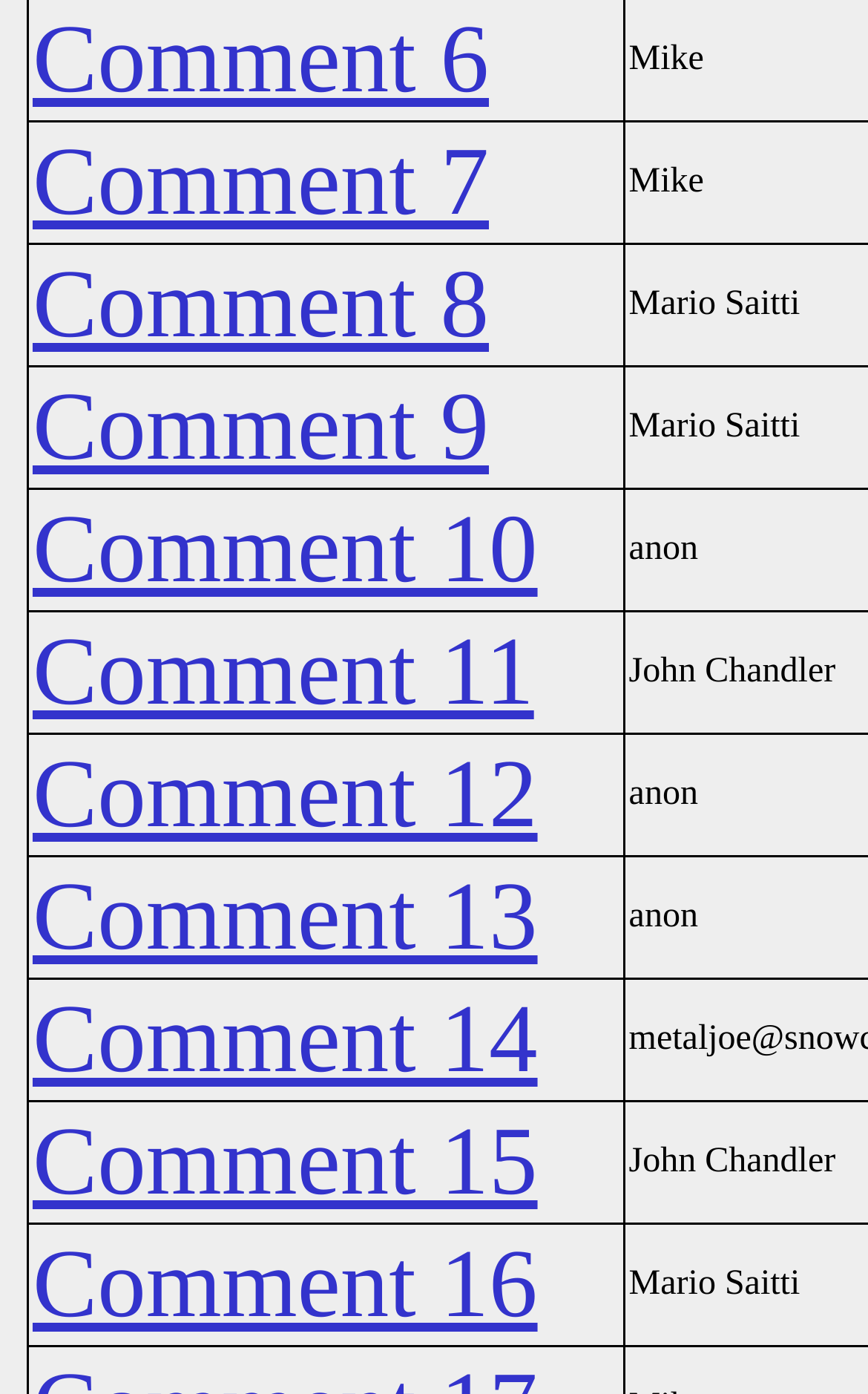Give a short answer using one word or phrase for the question:
Are the comments grouped together?

Yes